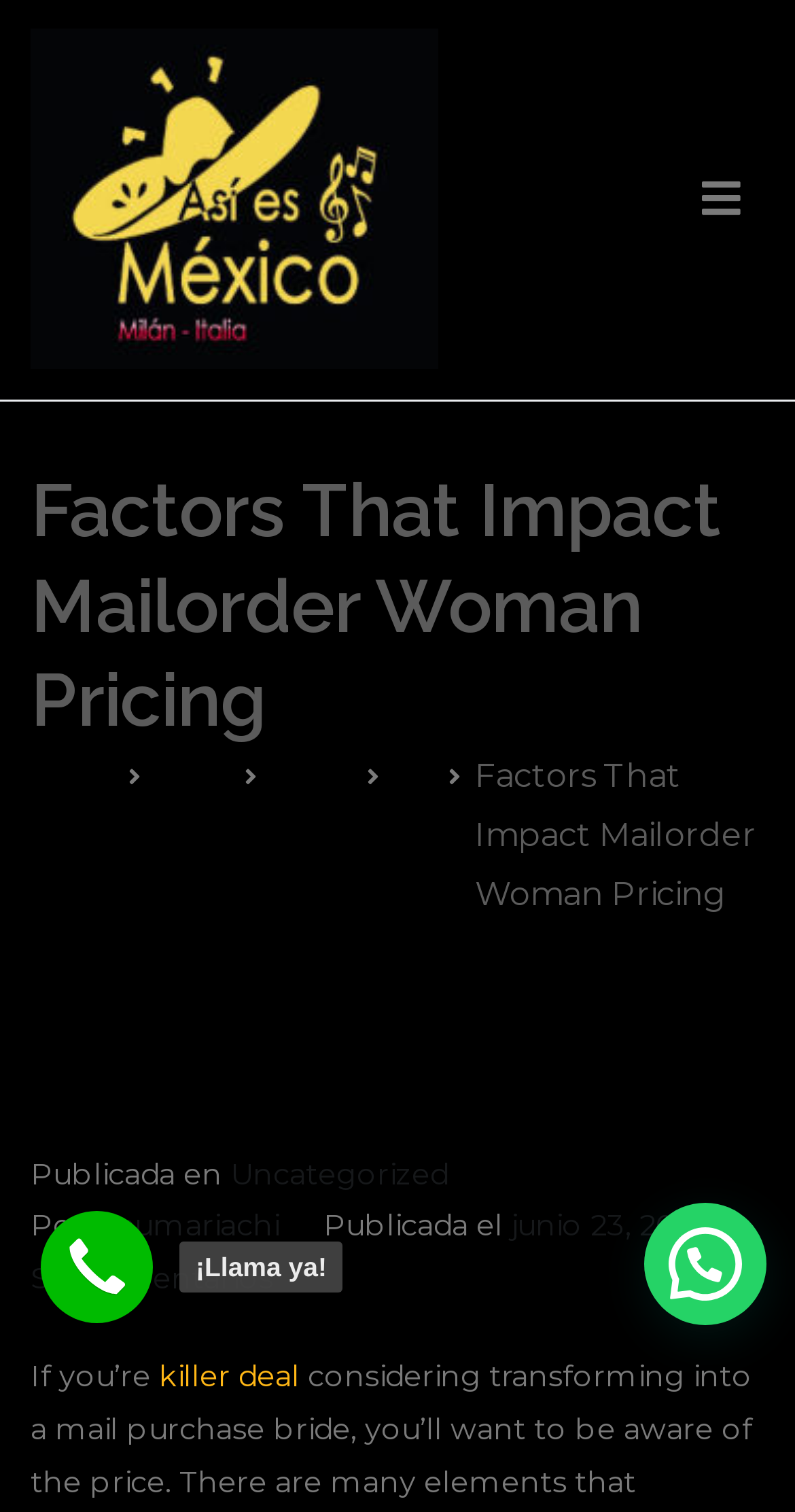When was the current article published?
Your answer should be a single word or phrase derived from the screenshot.

junio 23, 2021